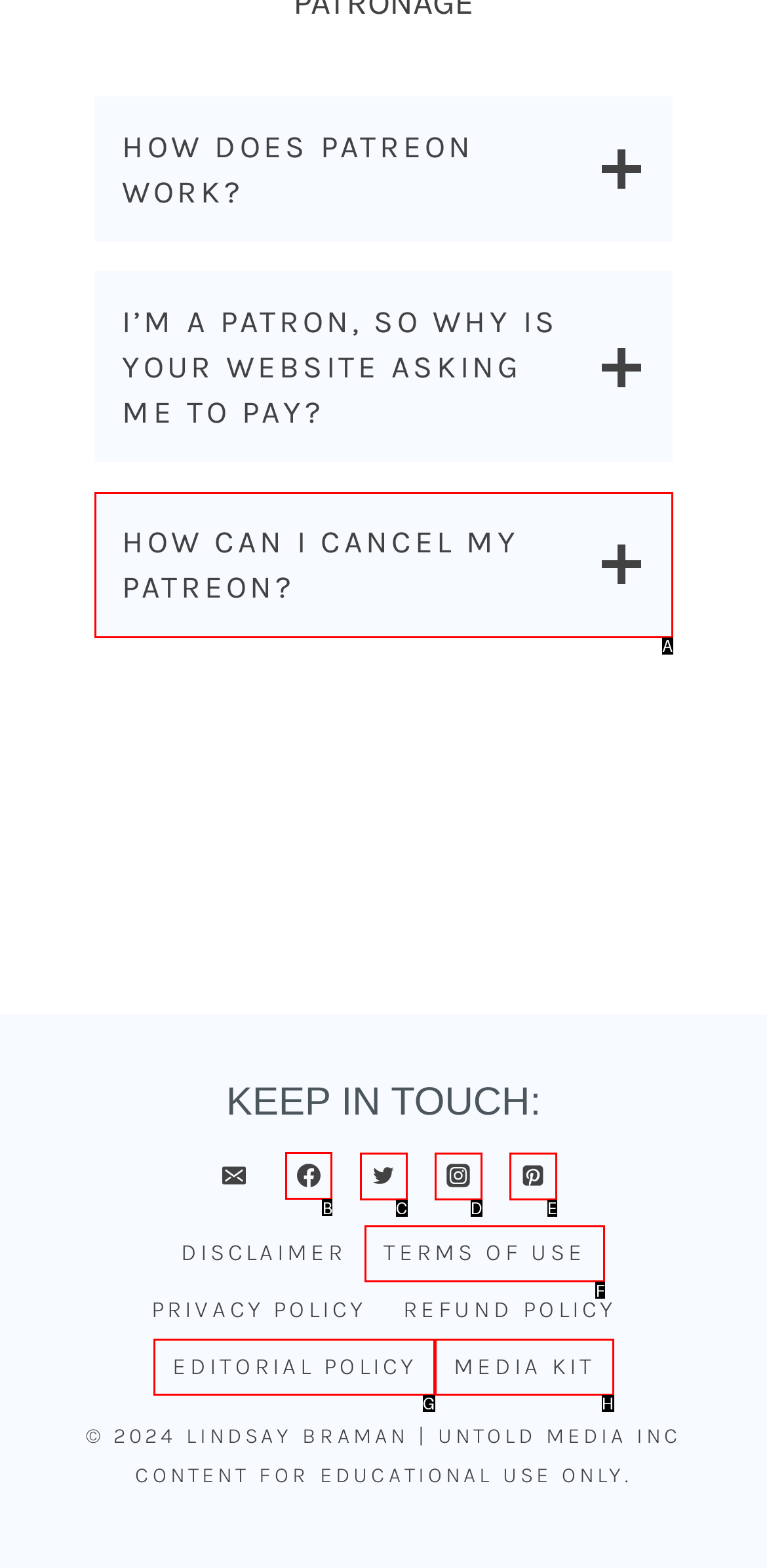Determine which HTML element to click for this task: Visit Facebook page Provide the letter of the selected choice.

B